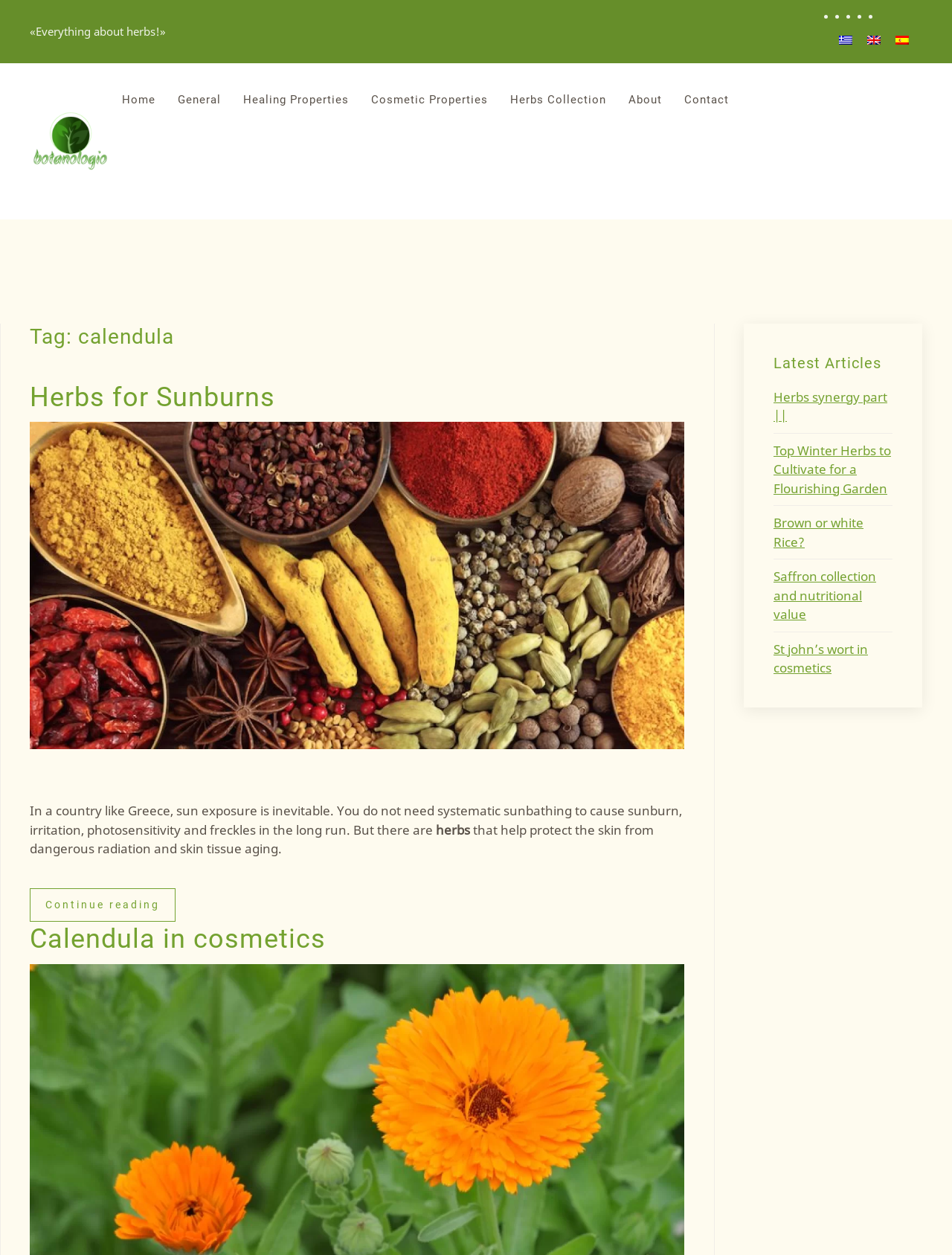Identify the bounding box coordinates of the region that should be clicked to execute the following instruction: "Learn about calendula in cosmetics".

[0.031, 0.736, 0.342, 0.76]